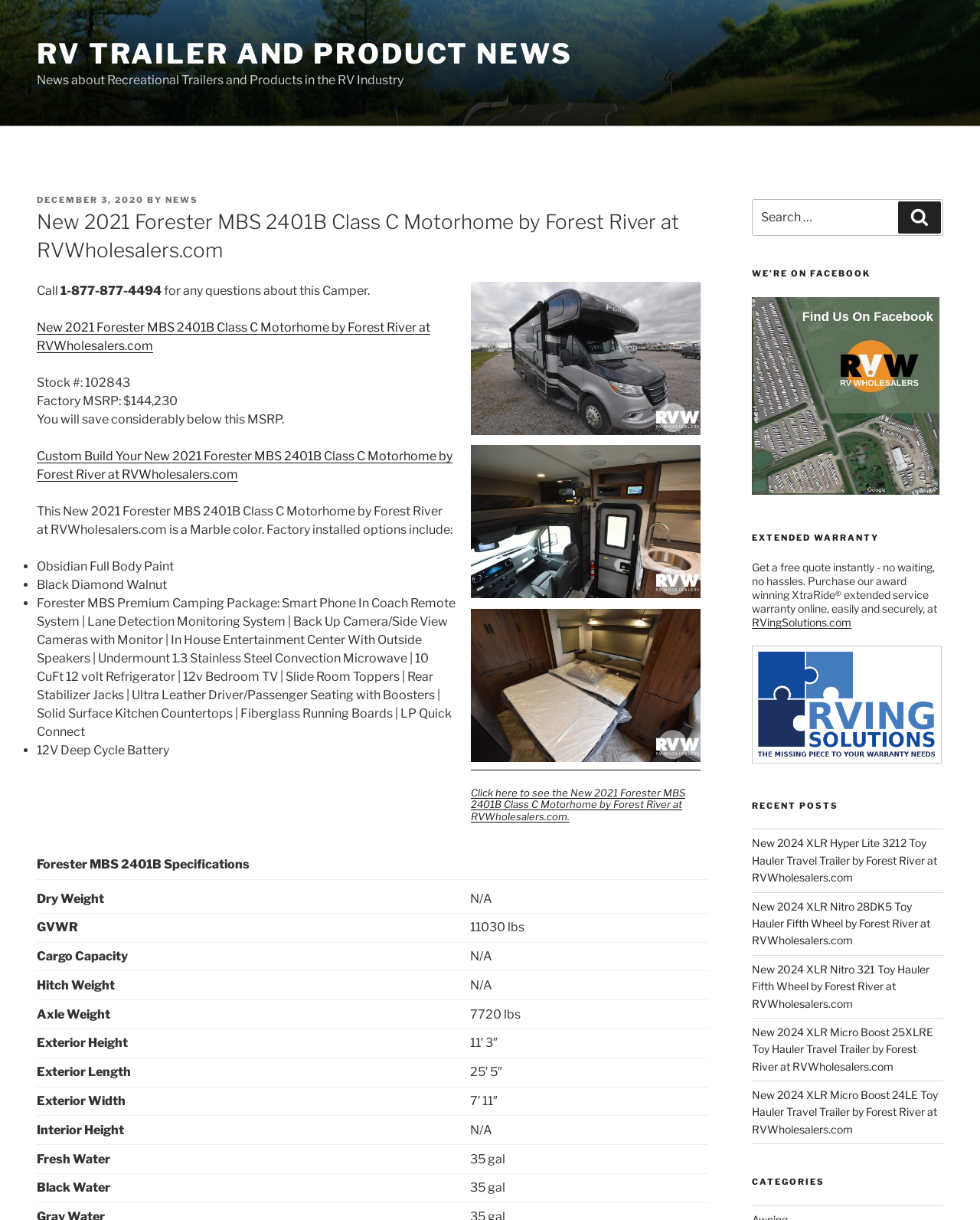Describe the entire webpage, focusing on both content and design.

This webpage is about a New 2021 Forester MBS 2401B Class C Motorhome by Forest River at RVWholesalers.com. At the top, there is a heading that reads "RV TRAILER AND PRODUCT NEWS" followed by a brief description of news about recreational trailers and products in the RV industry. Below this, there is a section with a heading that reads "New 2021 Forester MBS 2401B Class C Motorhome by Forest River at RVWholesalers.com" which includes a brief description of the motorhome, its stock number, factory MSRP, and a note that the customer will save below the MSRP.

To the right of this section, there are three images of the motorhome, stacked vertically. Below the images, there is a link to click to see the motorhome, followed by a phone number to call for any questions about the camper. 

Further down the page, there is a section that lists the factory-installed options, including Obsidian Full Body Paint, Black Diamond Walnut, and several other features. Below this, there is a table that displays the specifications of the Forester MBS 2401B, including its dry weight, GVWR, cargo capacity, hitch weight, axle weight, exterior height, length, and width, as well as its interior height and fresh and black water capacities.

On the right side of the page, there is a search bar with a button to search for specific terms. Below this, there is a section that invites users to follow the company on Facebook, with a link to do so. Further down, there is a section about extended warranties, with a link to get a free quote and purchase an extended warranty online. Finally, there is a section that lists recent posts, although the specific posts are not visible on this page.